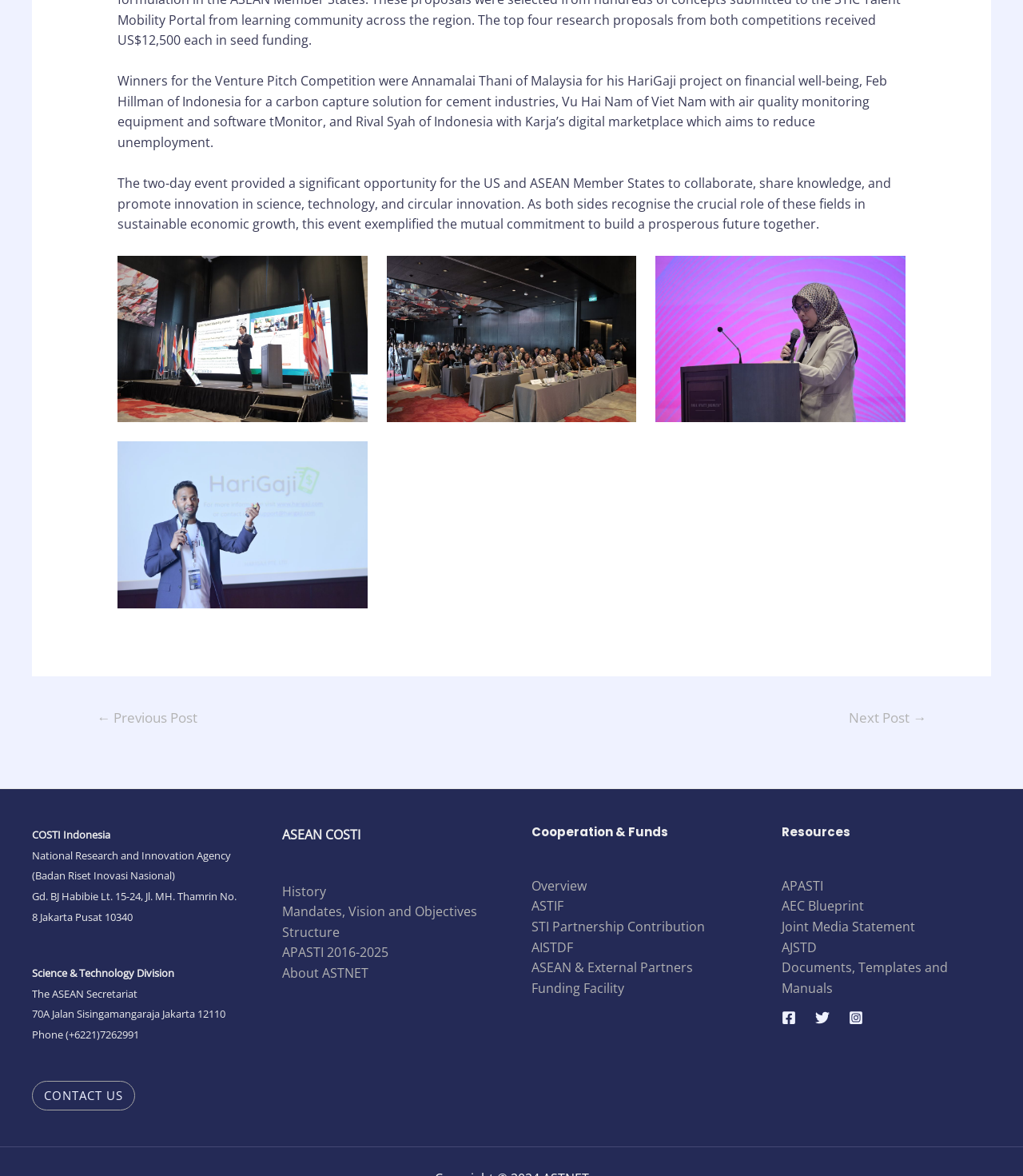What is the topic of the post?
Please respond to the question with a detailed and thorough explanation.

Based on the StaticText element with ID 128, the topic of the post is about the winners of the Venture Pitch Competition, which is an event that provided an opportunity for the US and ASEAN Member States to collaborate, share knowledge, and promote innovation in science, technology, and circular innovation.